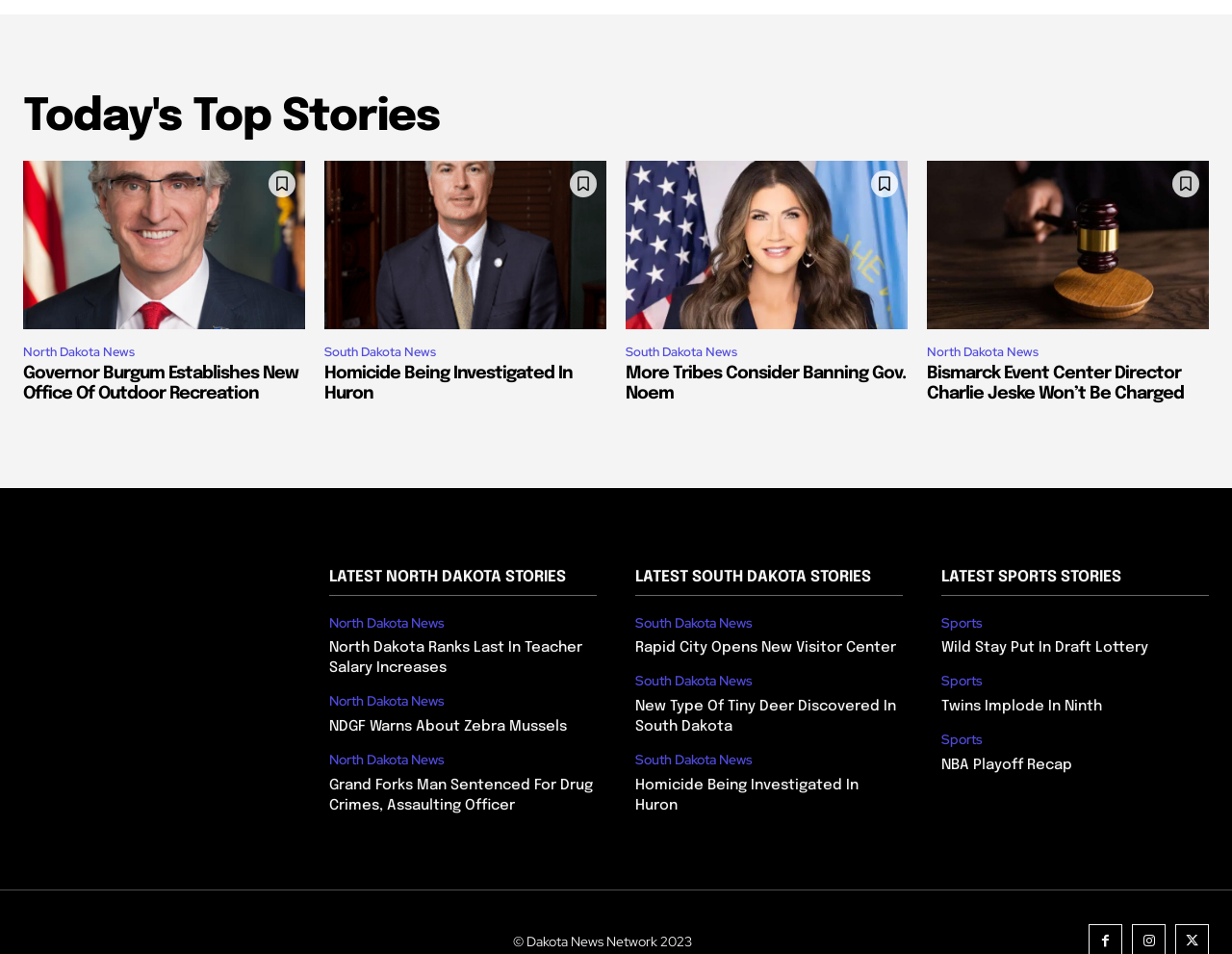Return the bounding box coordinates of the UI element that corresponds to this description: "Sports". The coordinates must be given as four float numbers in the range of 0 and 1, [left, top, right, bottom].

[0.764, 0.767, 0.798, 0.784]